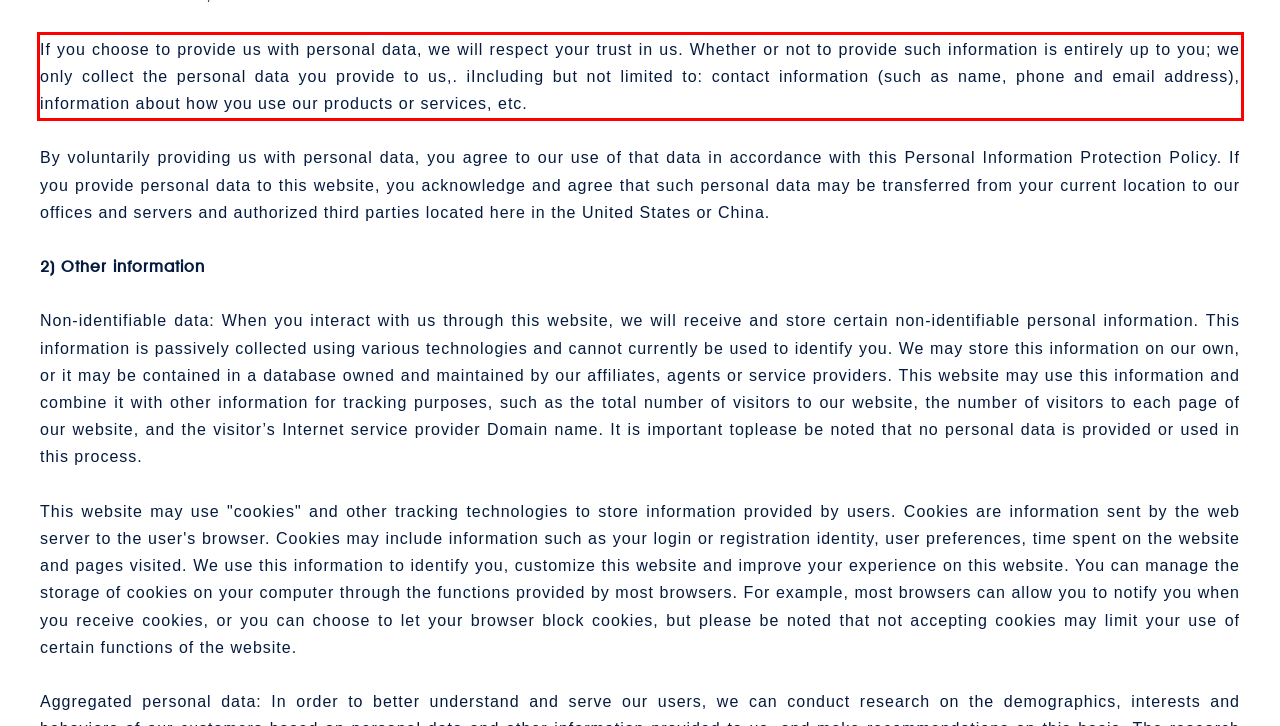Examine the screenshot of the webpage, locate the red bounding box, and generate the text contained within it.

If you choose to provide us with personal data, we will respect your trust in us. Whether or not to provide such information is entirely up to you; we only collect the personal data you provide to us,. iIncluding but not limited to: contact information (such as name, phone and email address), information about how you use our products or services, etc.